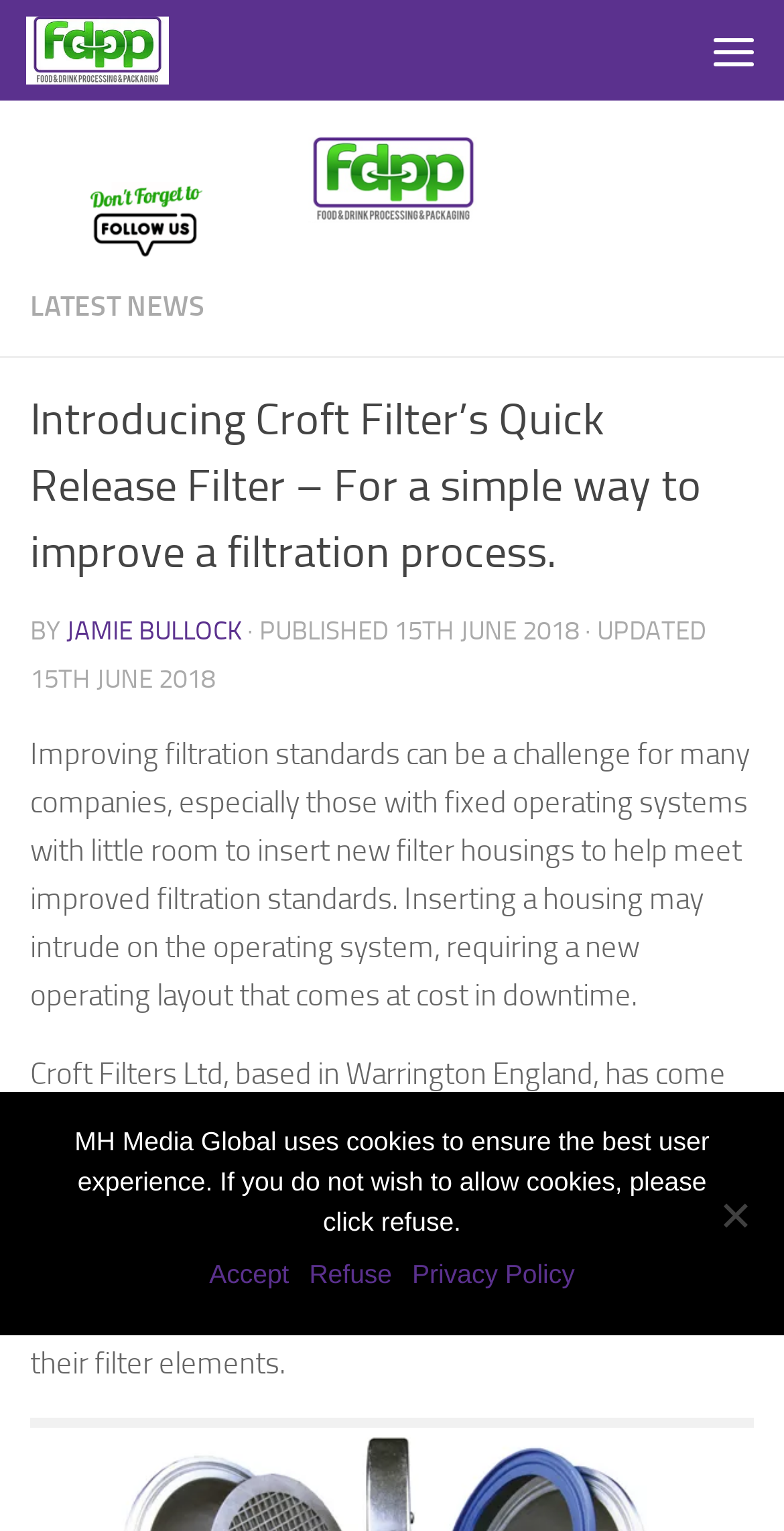Please locate the bounding box coordinates of the region I need to click to follow this instruction: "Click the link to read more about 'JAMIE BULLOCK'".

[0.085, 0.402, 0.308, 0.422]